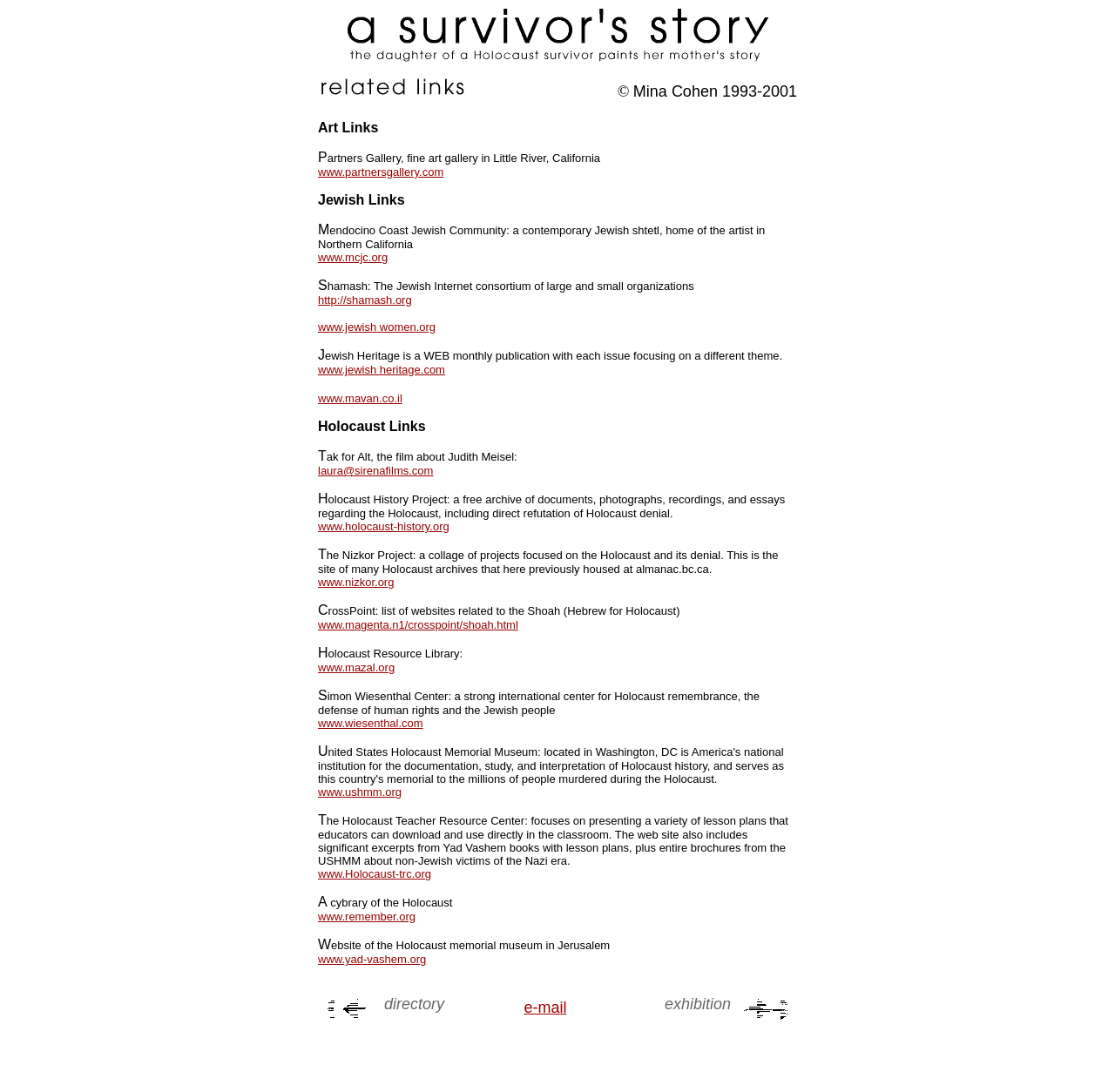Using the element description: "www.Holocaust-trc.org", determine the bounding box coordinates. The coordinates should be in the format [left, top, right, bottom], with values between 0 and 1.

[0.285, 0.794, 0.387, 0.806]